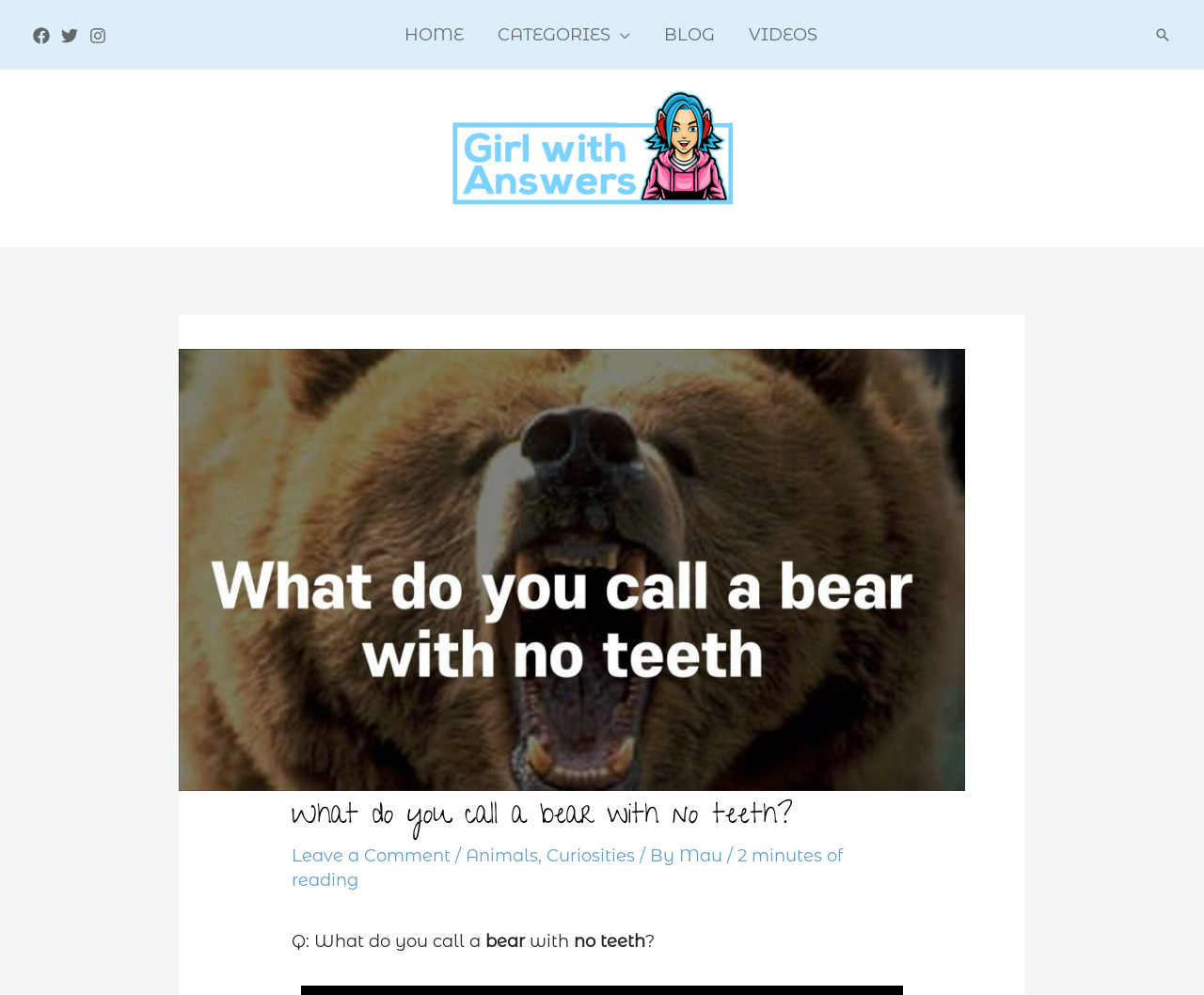Determine the main text heading of the webpage and provide its content.

What do you call a bear with no teeth?